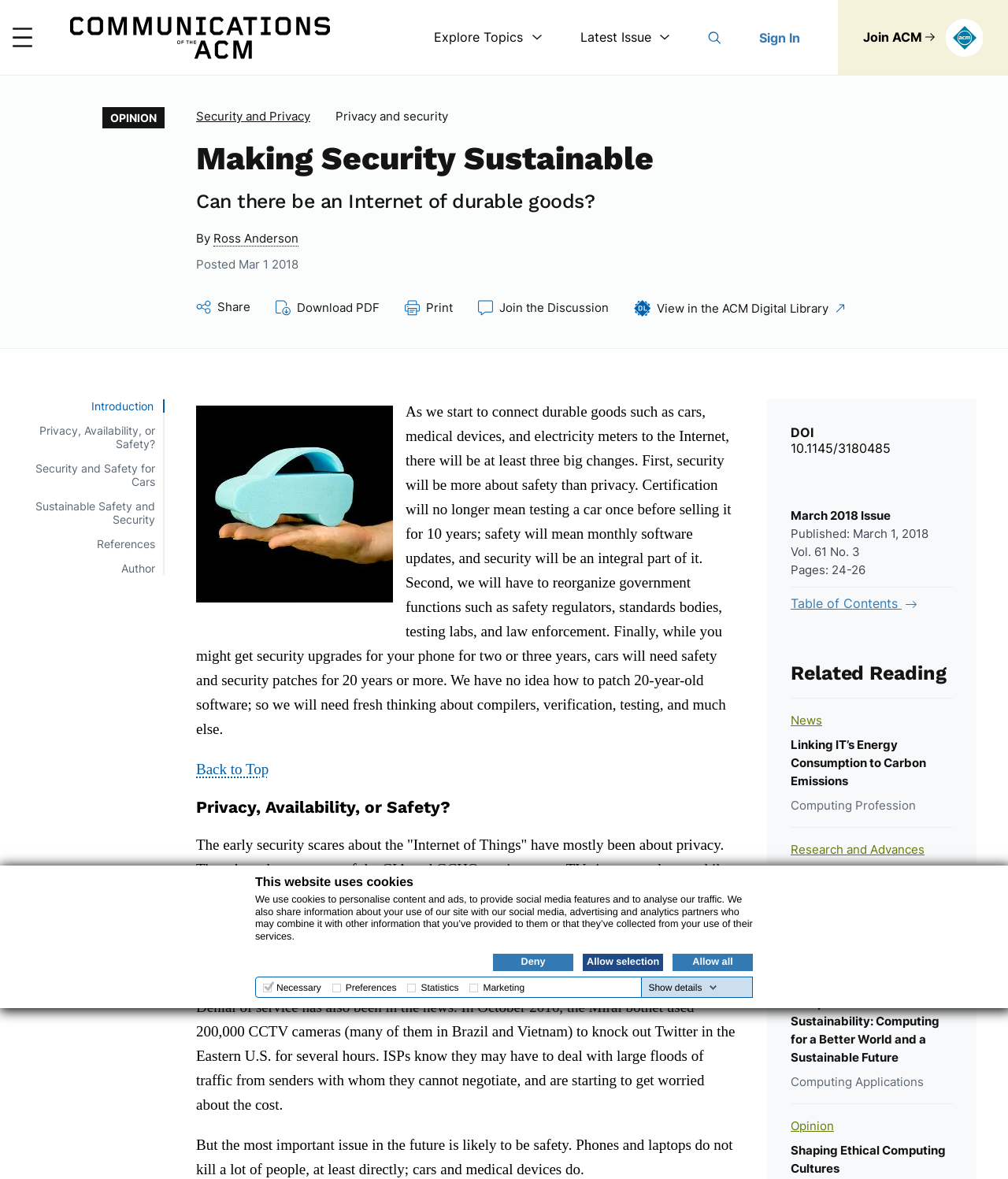Please specify the bounding box coordinates for the clickable region that will help you carry out the instruction: "Click the 'Sign In' link".

[0.753, 0.025, 0.794, 0.038]